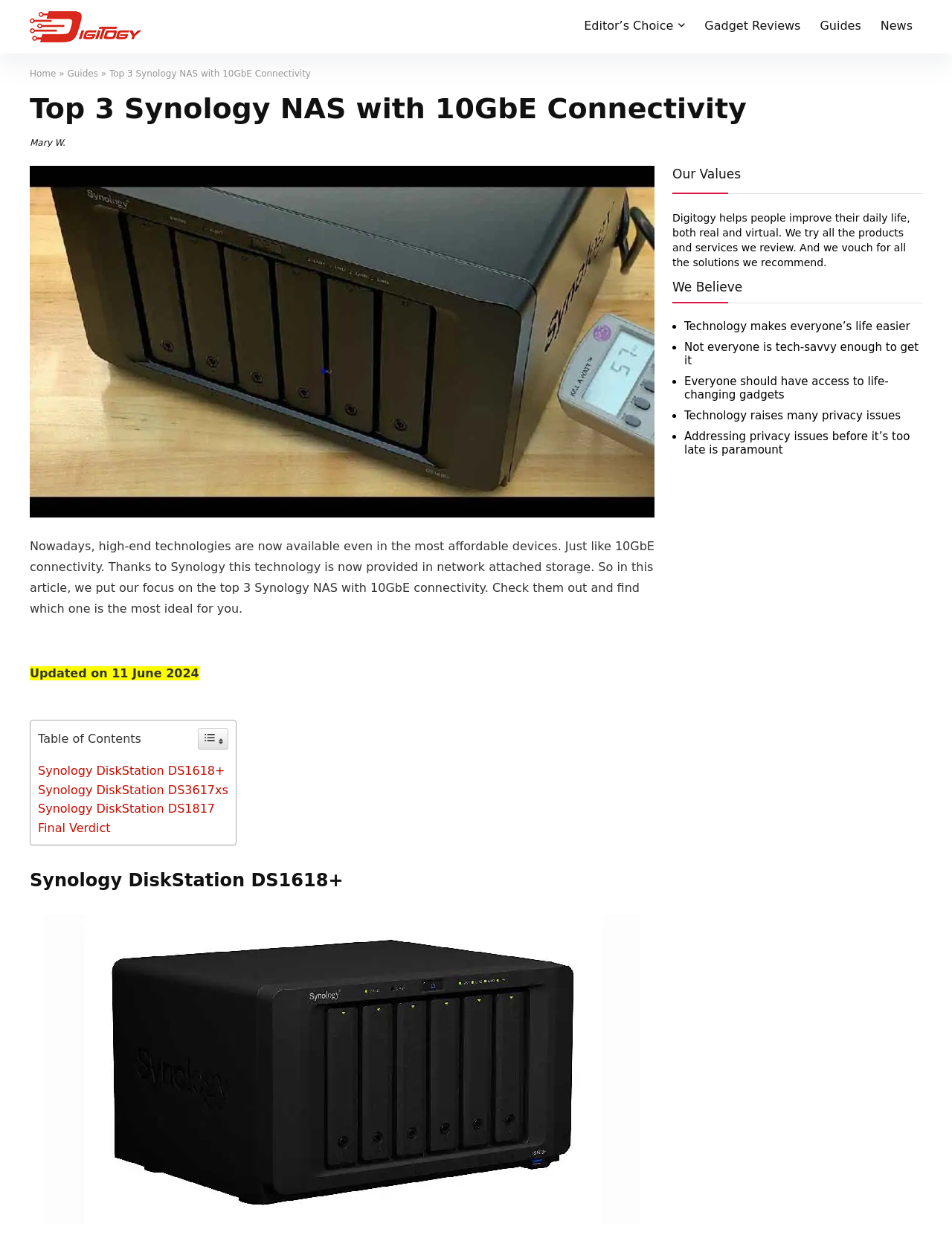Locate the bounding box coordinates of the clickable element to fulfill the following instruction: "Check the Table of Contents". Provide the coordinates as four float numbers between 0 and 1 in the format [left, top, right, bottom].

[0.04, 0.591, 0.148, 0.602]